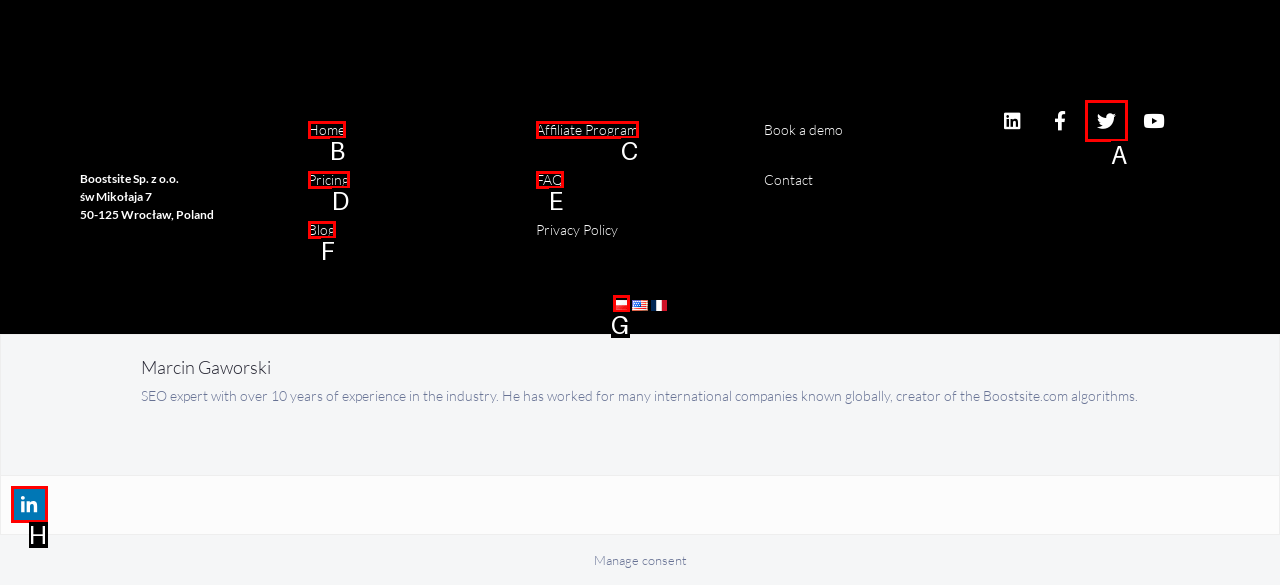For the instruction: Visit the Blog, which HTML element should be clicked?
Respond with the letter of the appropriate option from the choices given.

F